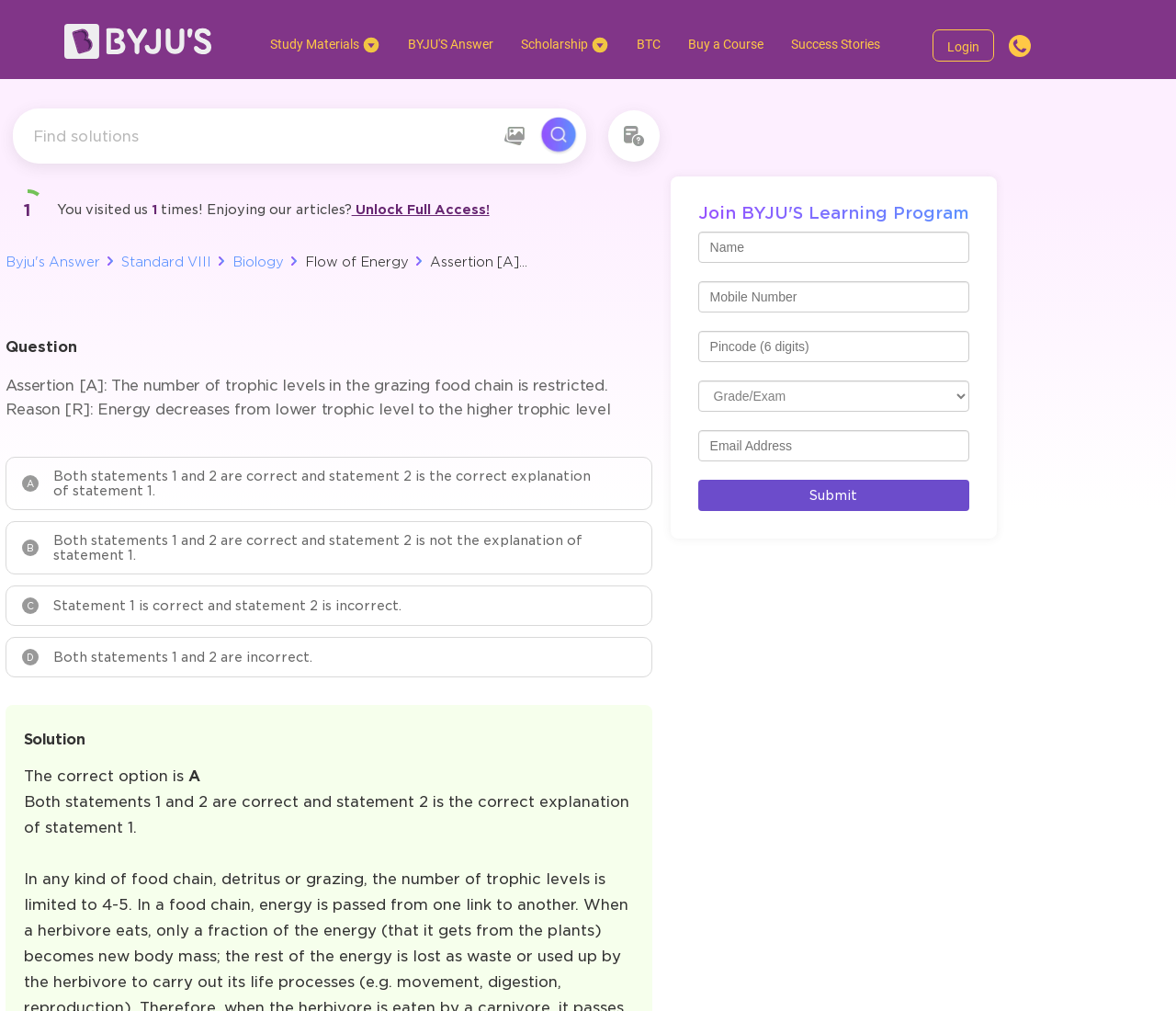Pinpoint the bounding box coordinates of the clickable element needed to complete the instruction: "Click on BYJU'S Answer". The coordinates should be provided as four float numbers between 0 and 1: [left, top, right, bottom].

[0.335, 0.018, 0.431, 0.066]